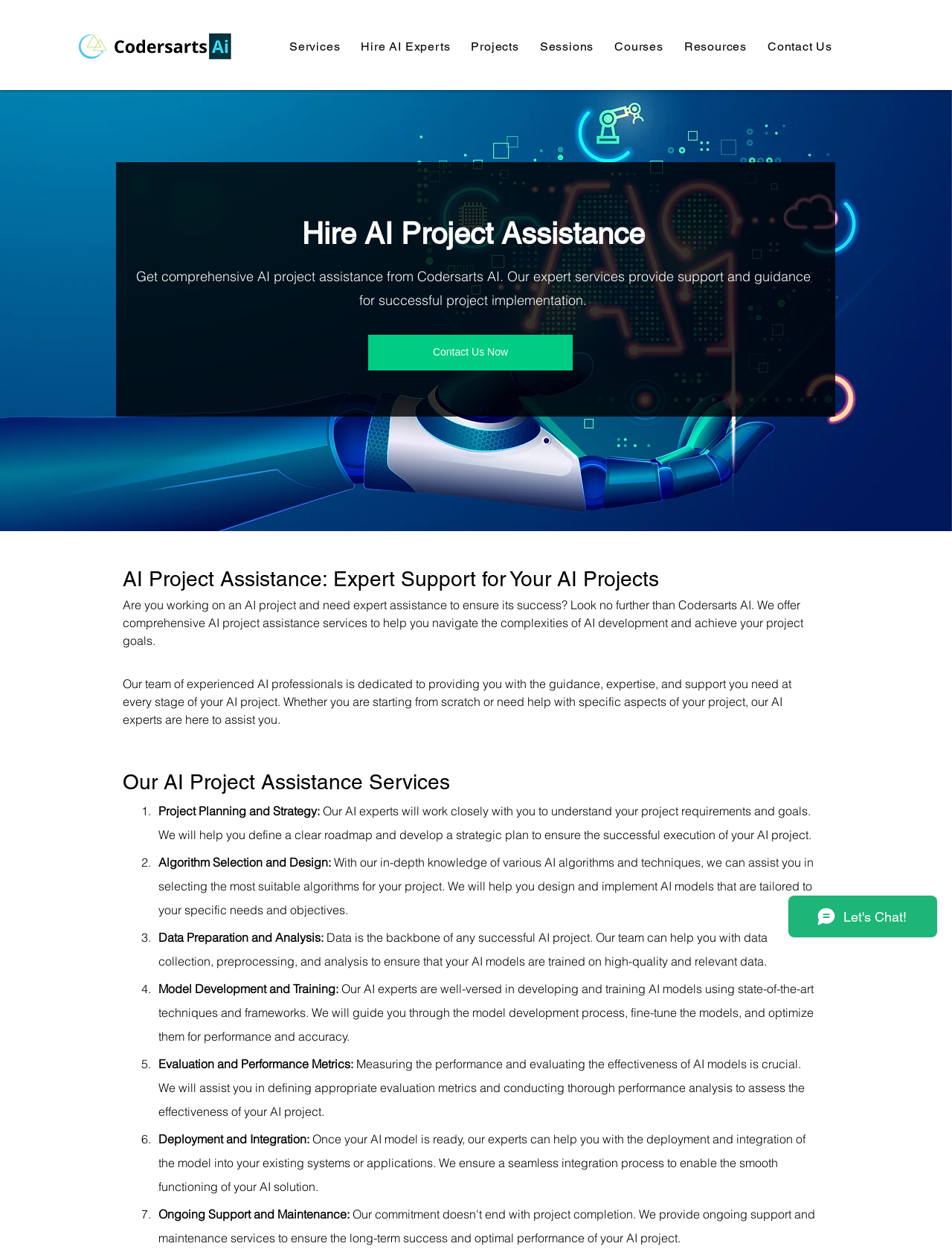Please identify the bounding box coordinates of the region to click in order to complete the task: "Go to 'Home' page". The coordinates must be four float numbers between 0 and 1, specified as [left, top, right, bottom].

None